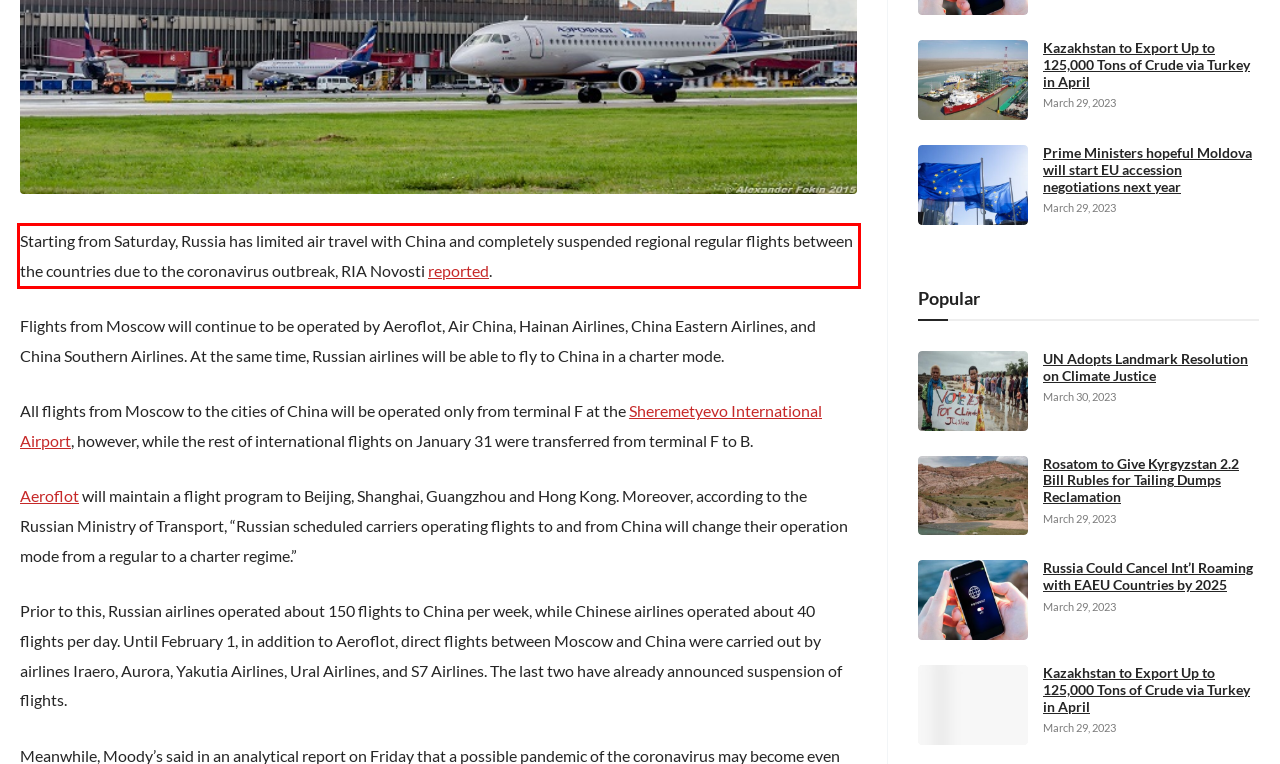Identify the text inside the red bounding box in the provided webpage screenshot and transcribe it.

Starting from Saturday, Russia has limited air travel with China and completely suspended regional regular flights between the countries due to the coronavirus outbreak, RIA Novosti reported.